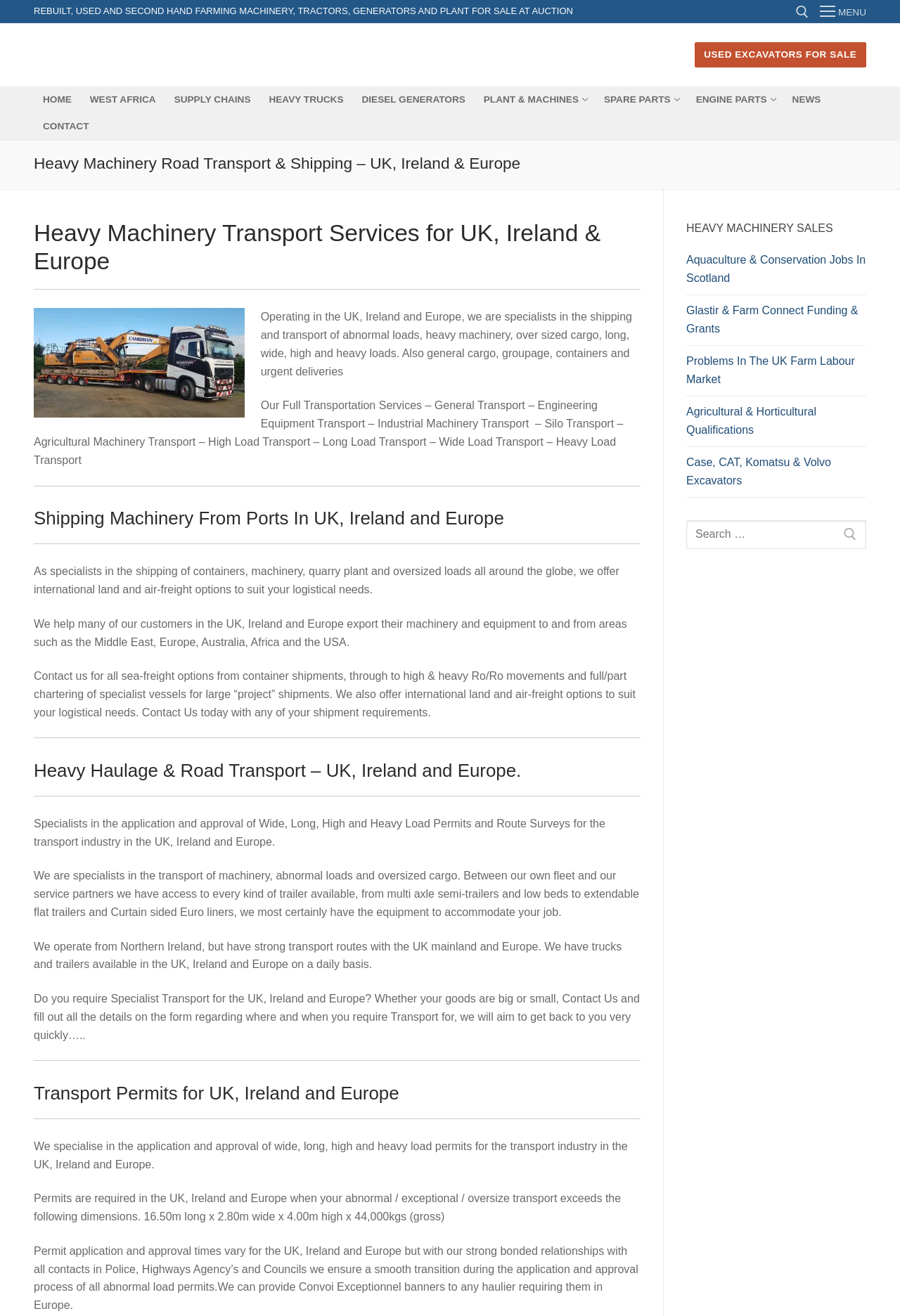Determine the bounding box of the UI component based on this description: "Menu". The bounding box coordinates should be four float values between 0 and 1, i.e., [left, top, right, bottom].

[0.911, 0.005, 0.962, 0.013]